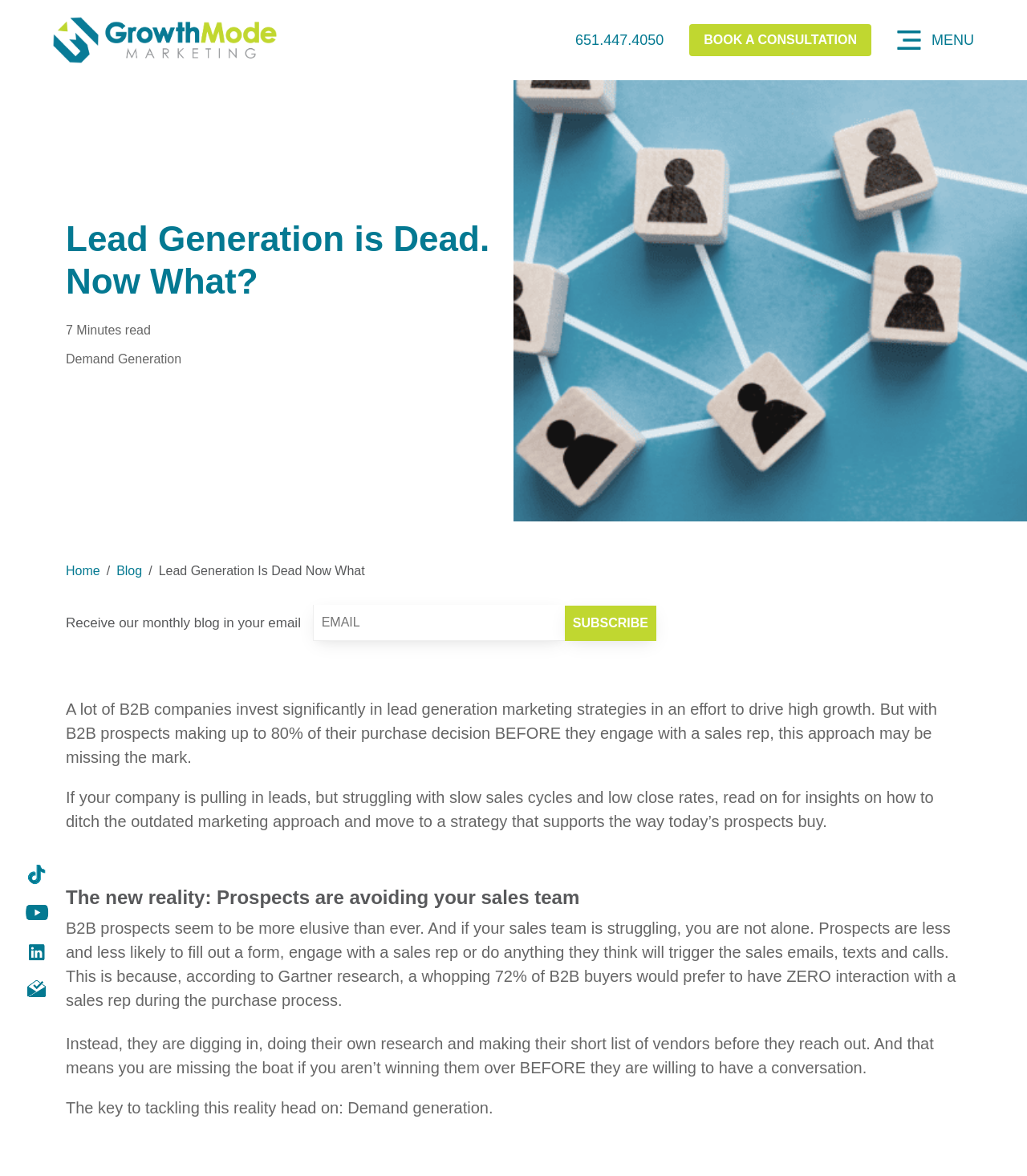Refer to the image and answer the question with as much detail as possible: What is the topic of the article?

The topic of the article can be inferred from the heading 'Lead Generation is Dead. Now What?' and the content of the article, which discusses the challenges of lead generation and the importance of demand generation.